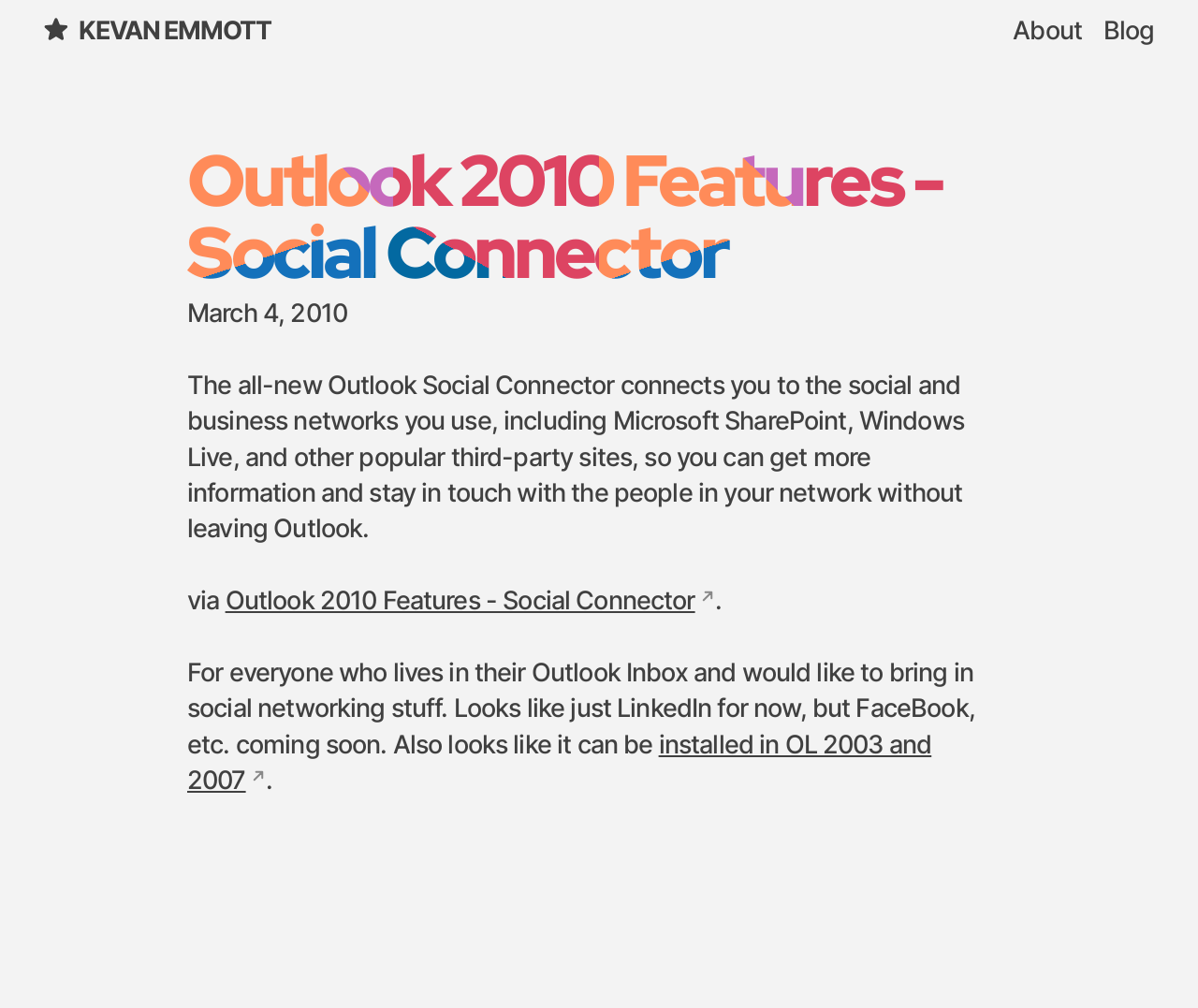What is the purpose of the Outlook Social Connector?
Look at the webpage screenshot and answer the question with a detailed explanation.

The Outlook Social Connector is designed to connect users to their social and business networks, allowing them to access more information and stay in touch with their contacts without leaving Outlook.